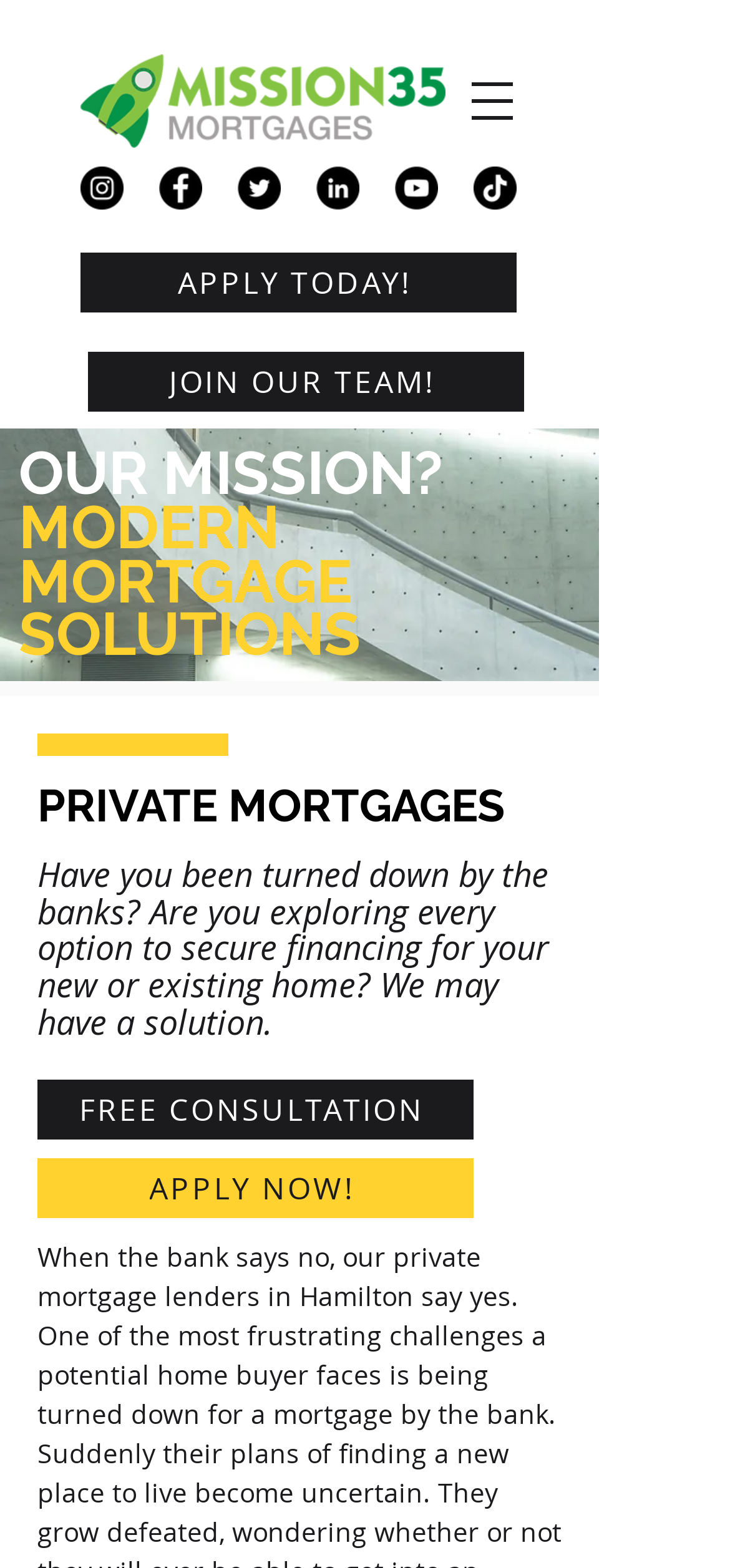Give a one-word or short phrase answer to this question: 
What is the purpose of the 'APPLY TODAY!' link?

To apply for a mortgage